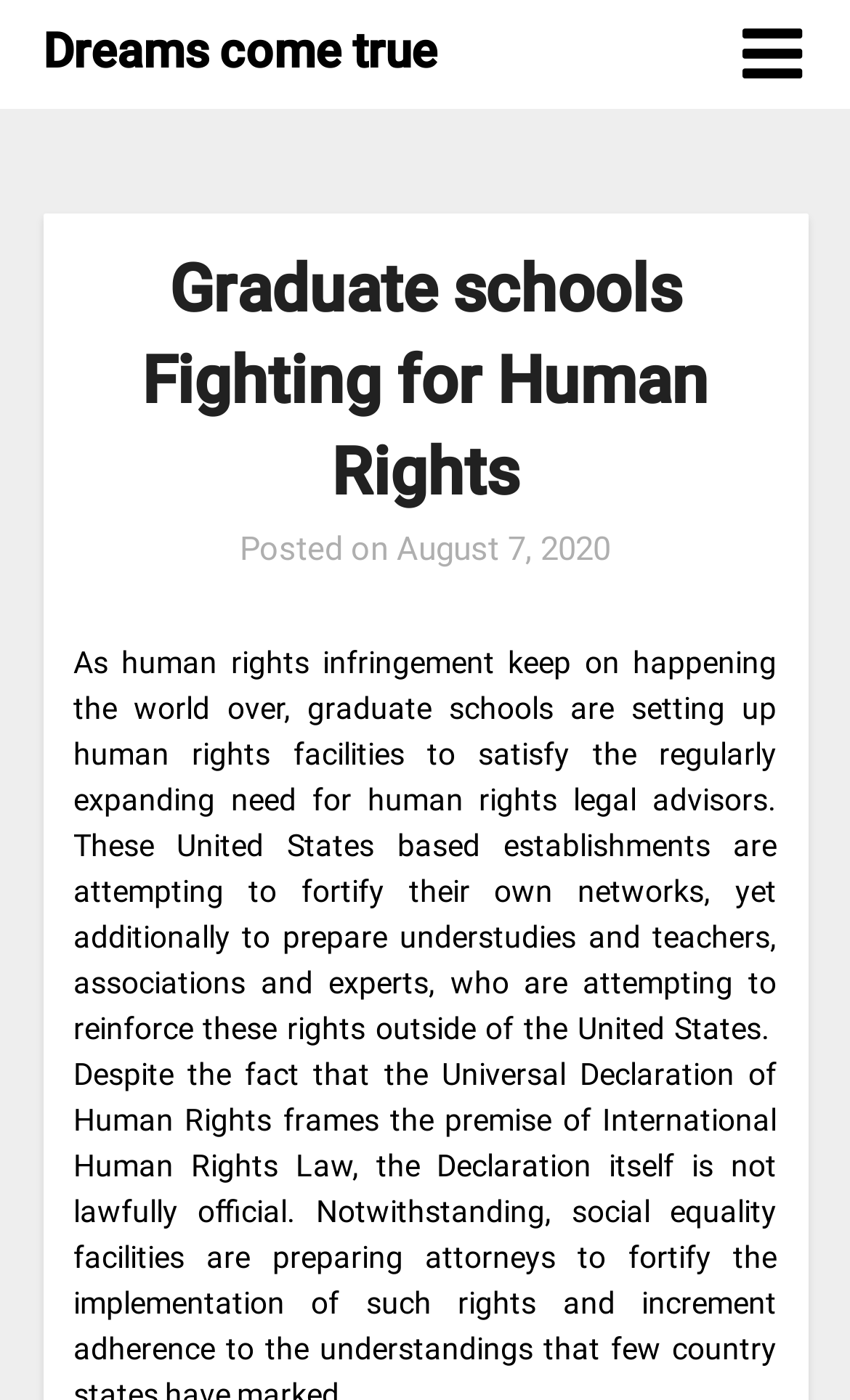Provide a brief response in the form of a single word or phrase:
Is the icon link '' expanded?

False